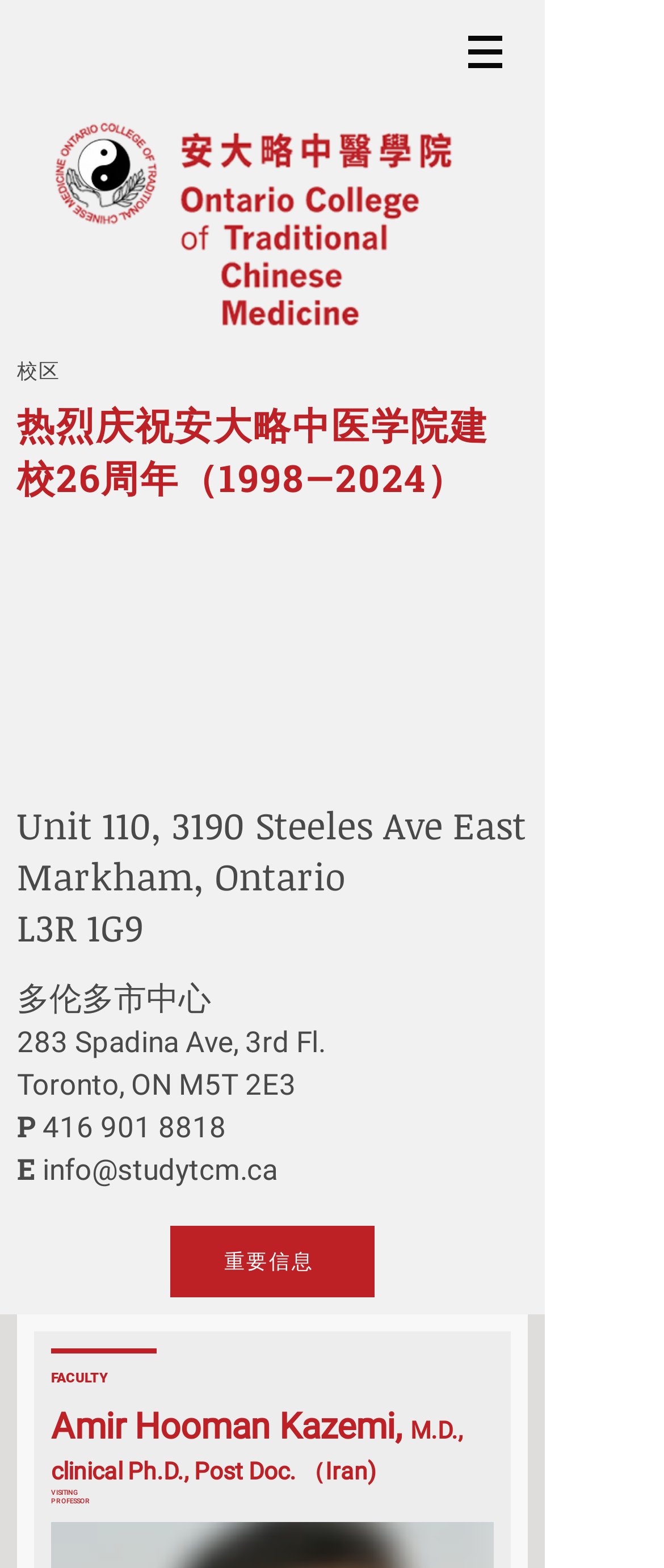Please provide a brief answer to the question using only one word or phrase: 
What is the position of Amir Hooman Kazemi?

VISITING PROFESSOR